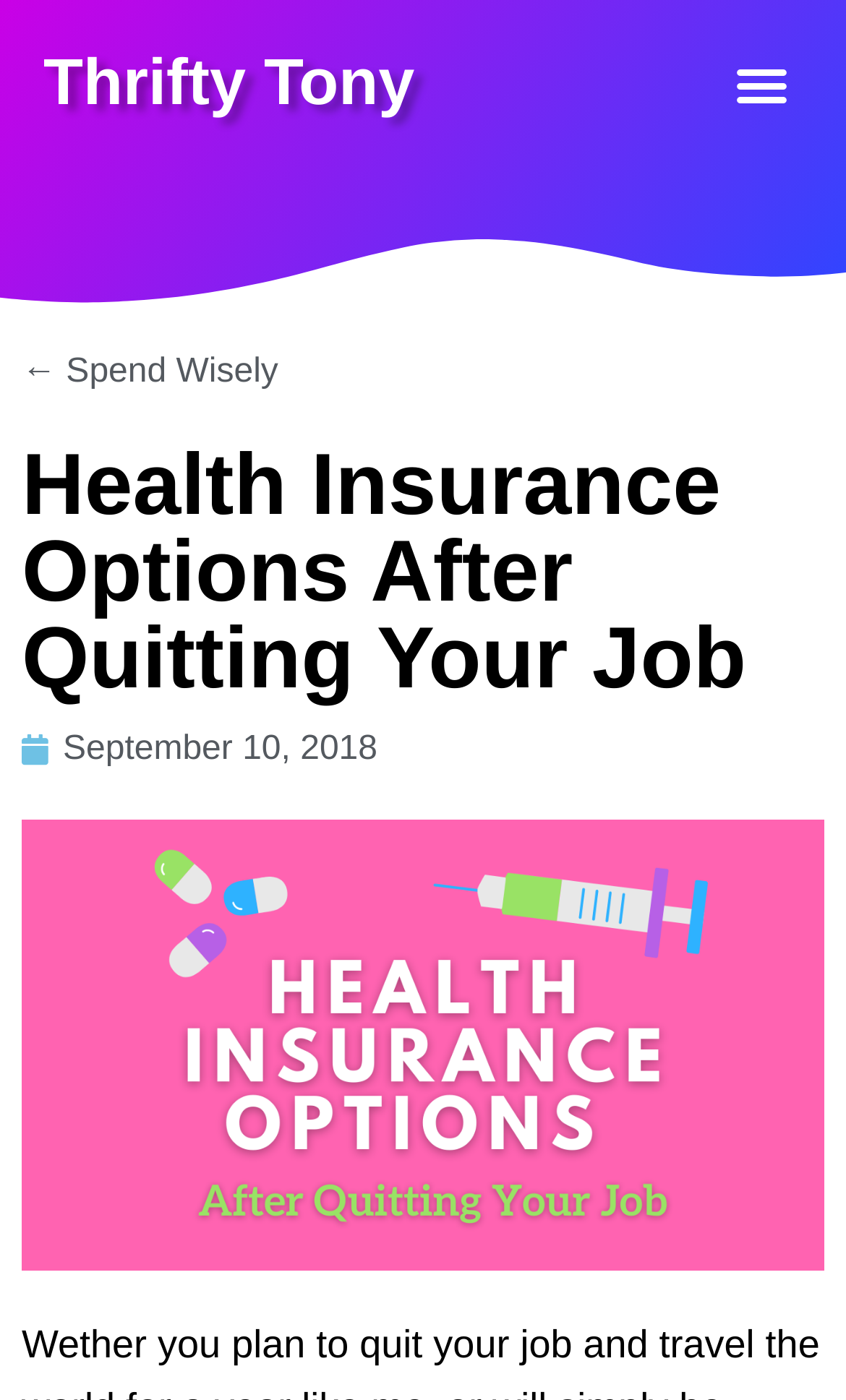Is the menu toggle button expanded?
Please craft a detailed and exhaustive response to the question.

I found the menu toggle button and checked its expanded property, which is set to False, indicating that it is not expanded.